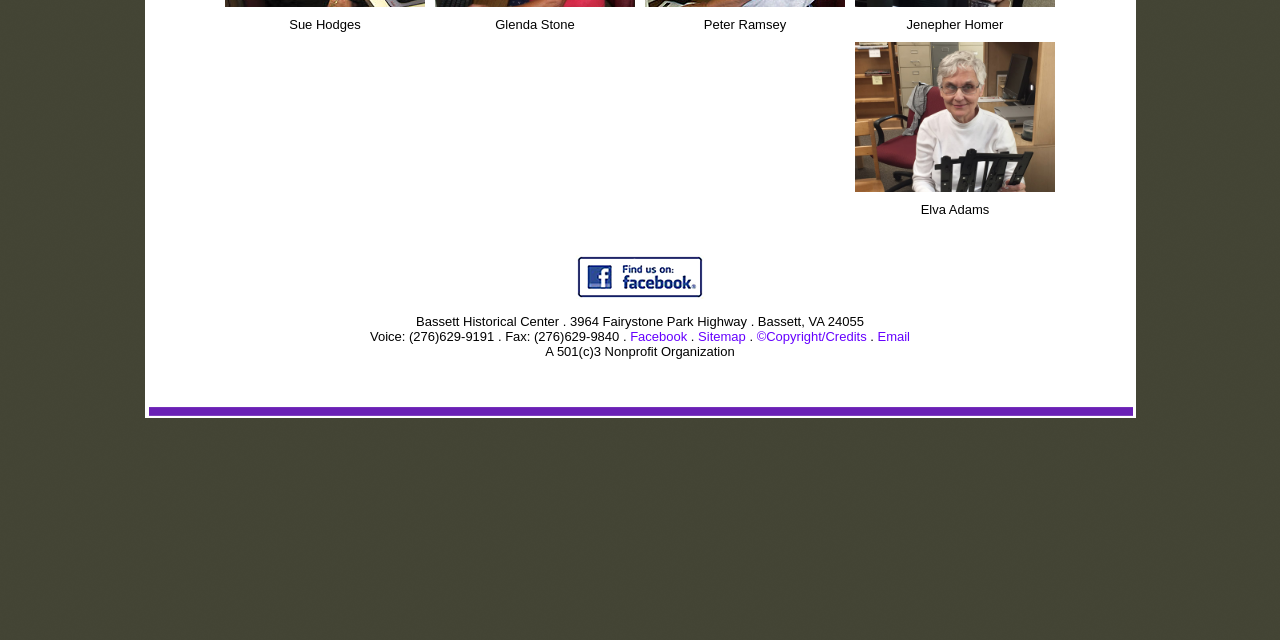Please specify the bounding box coordinates in the format (top-left x, top-left y, bottom-right x, bottom-right y), with all values as floating point numbers between 0 and 1. Identify the bounding box of the UI element described by: Sitemap

[0.545, 0.514, 0.583, 0.538]